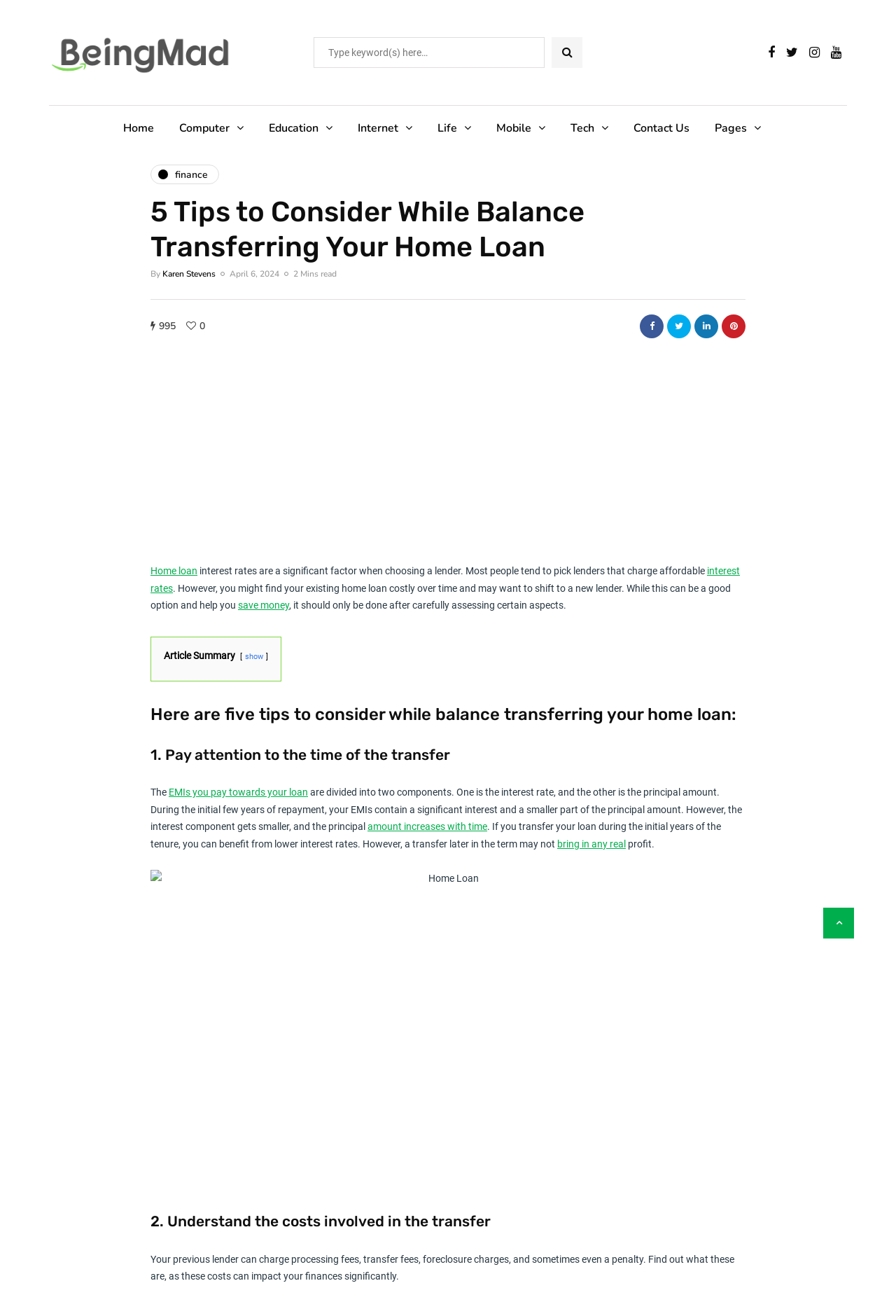Identify the bounding box for the element characterized by the following description: "bring in any real".

[0.622, 0.637, 0.698, 0.645]